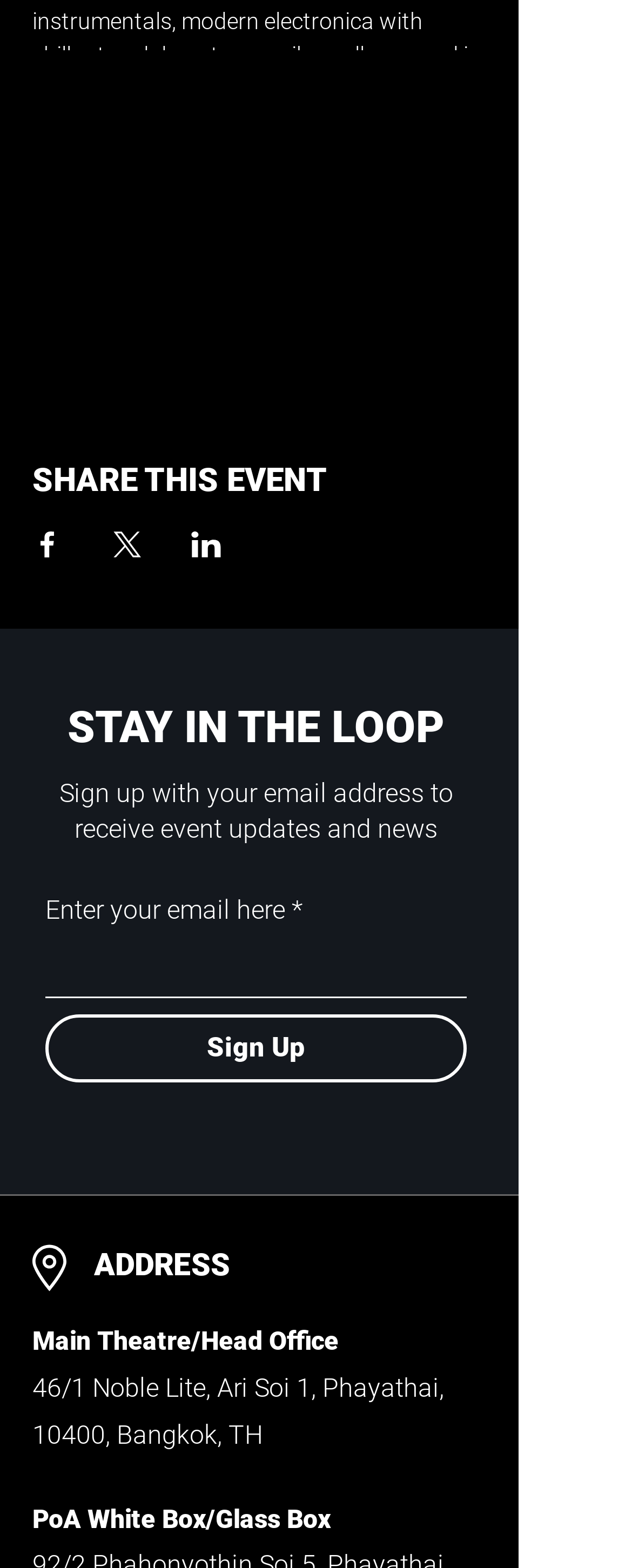What is the address of the event location?
Provide a concise answer using a single word or phrase based on the image.

Main Theatre/Head Office